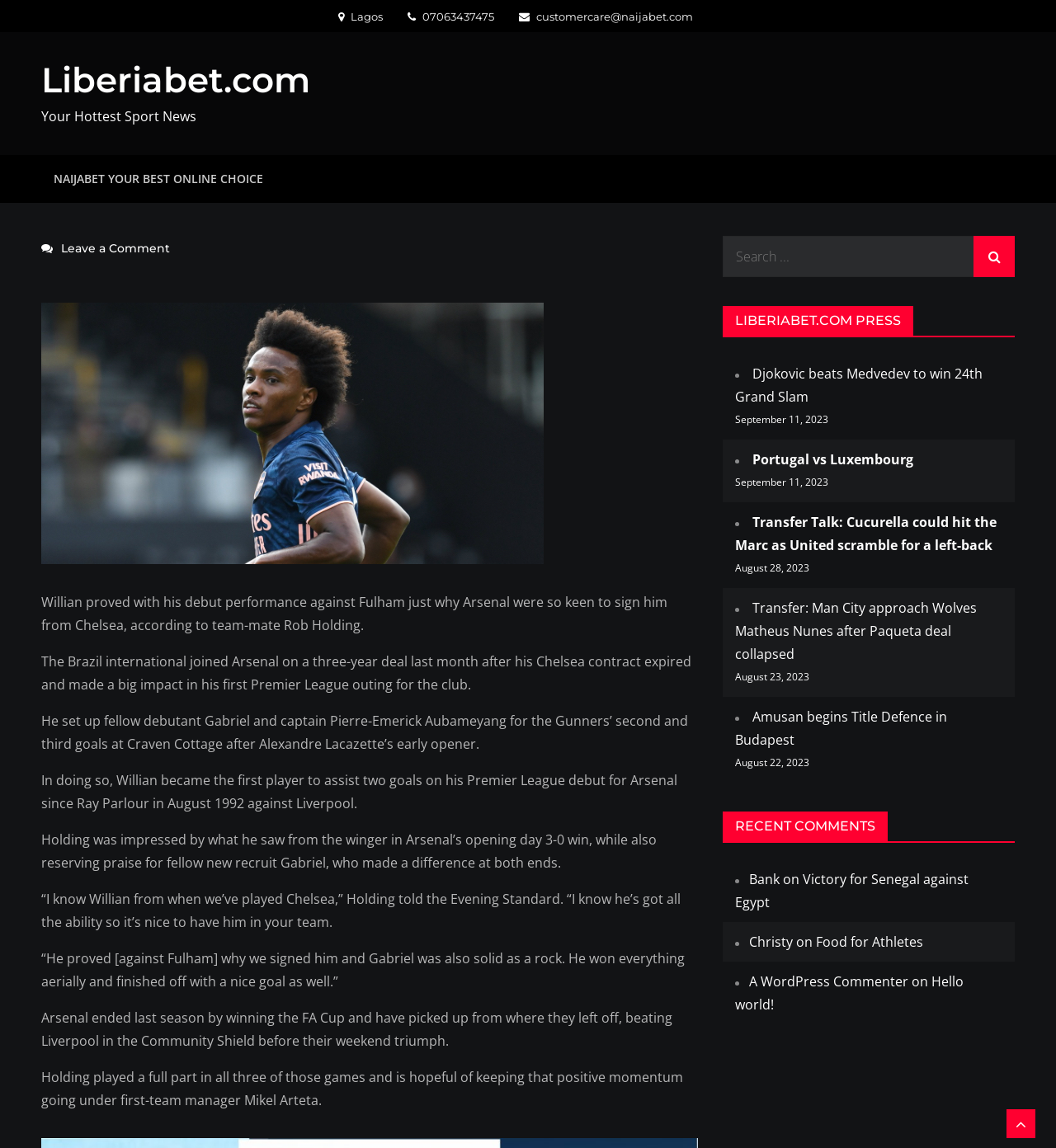Please answer the following question using a single word or phrase: 
What is the name of the website?

Liberiabet.com